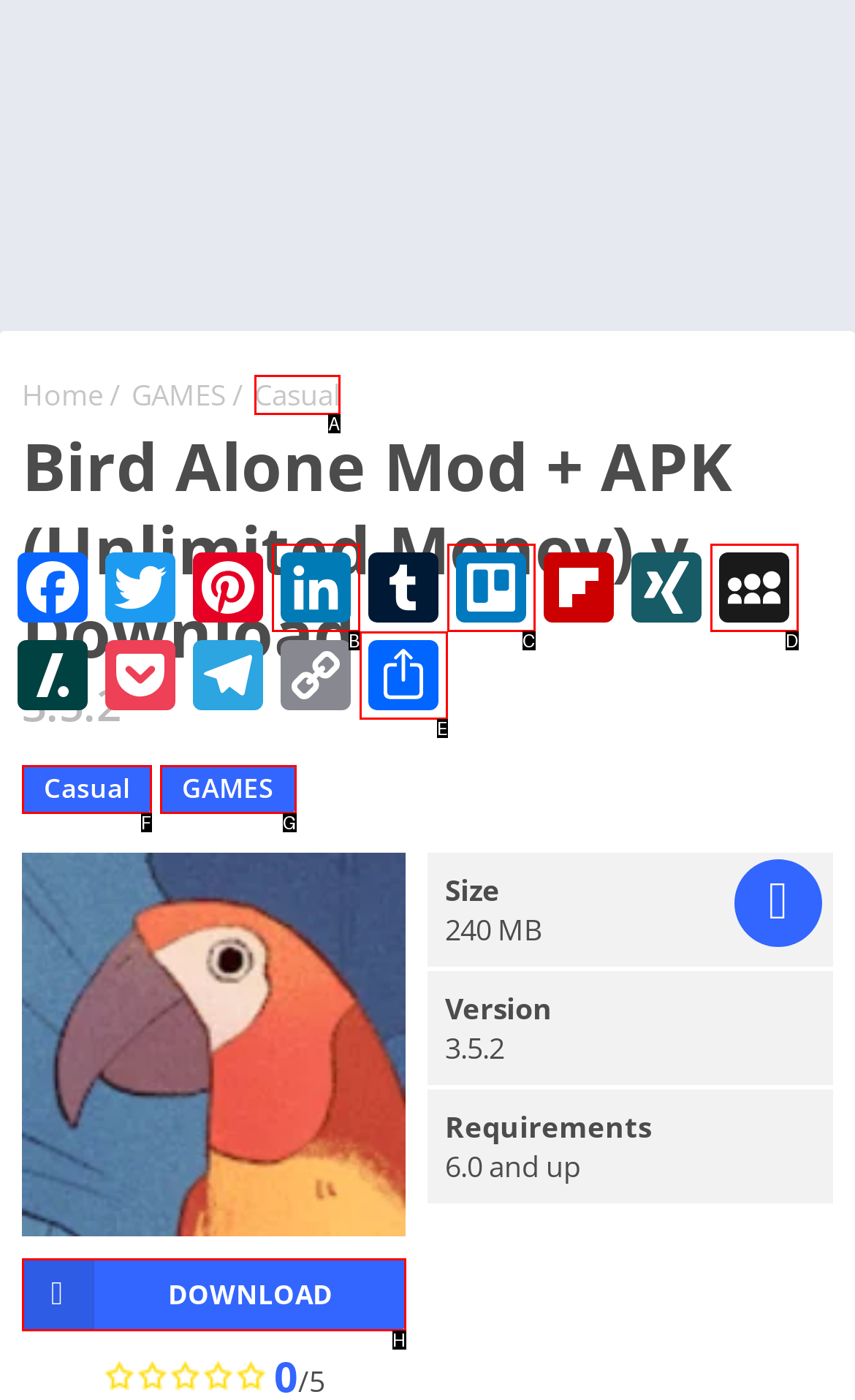Identify the HTML element that matches the description: Download
Respond with the letter of the correct option.

H